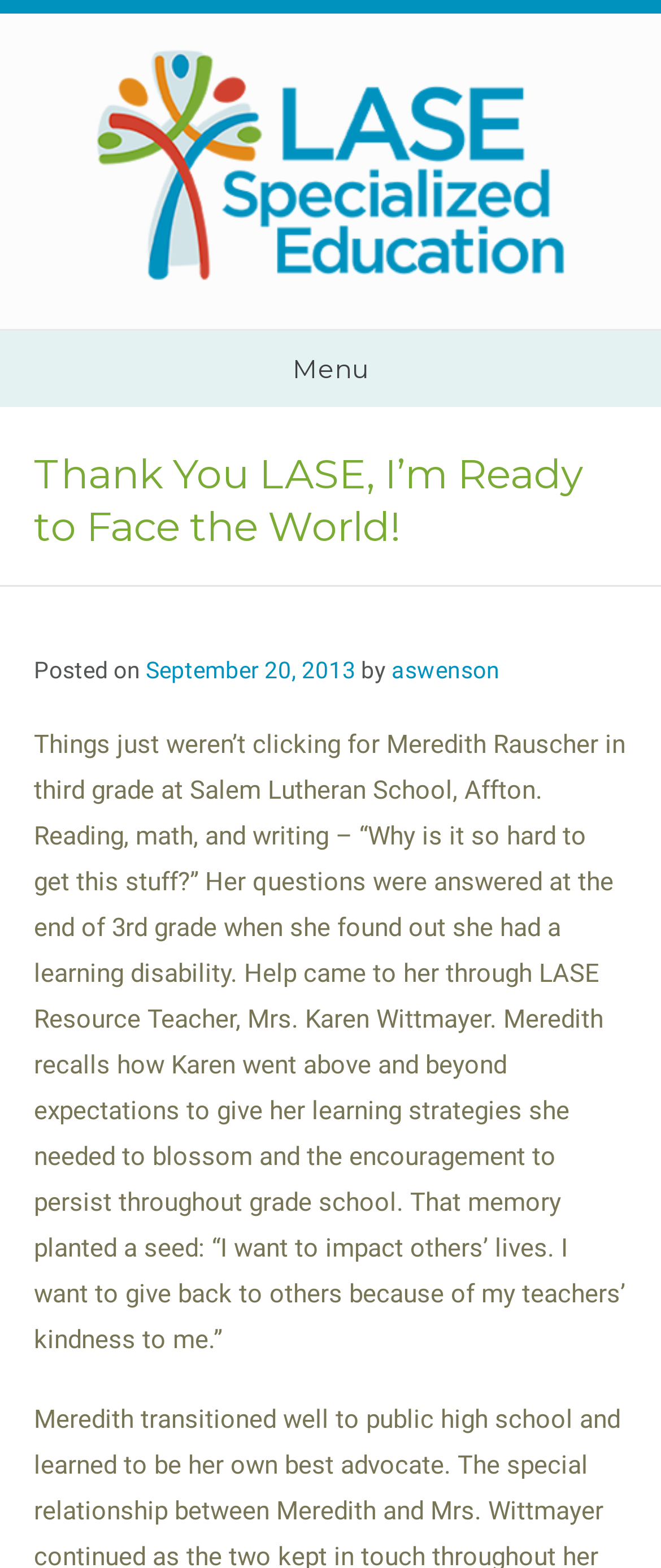Give a one-word or short phrase answer to the question: 
What is the date of the post?

September 20, 2013